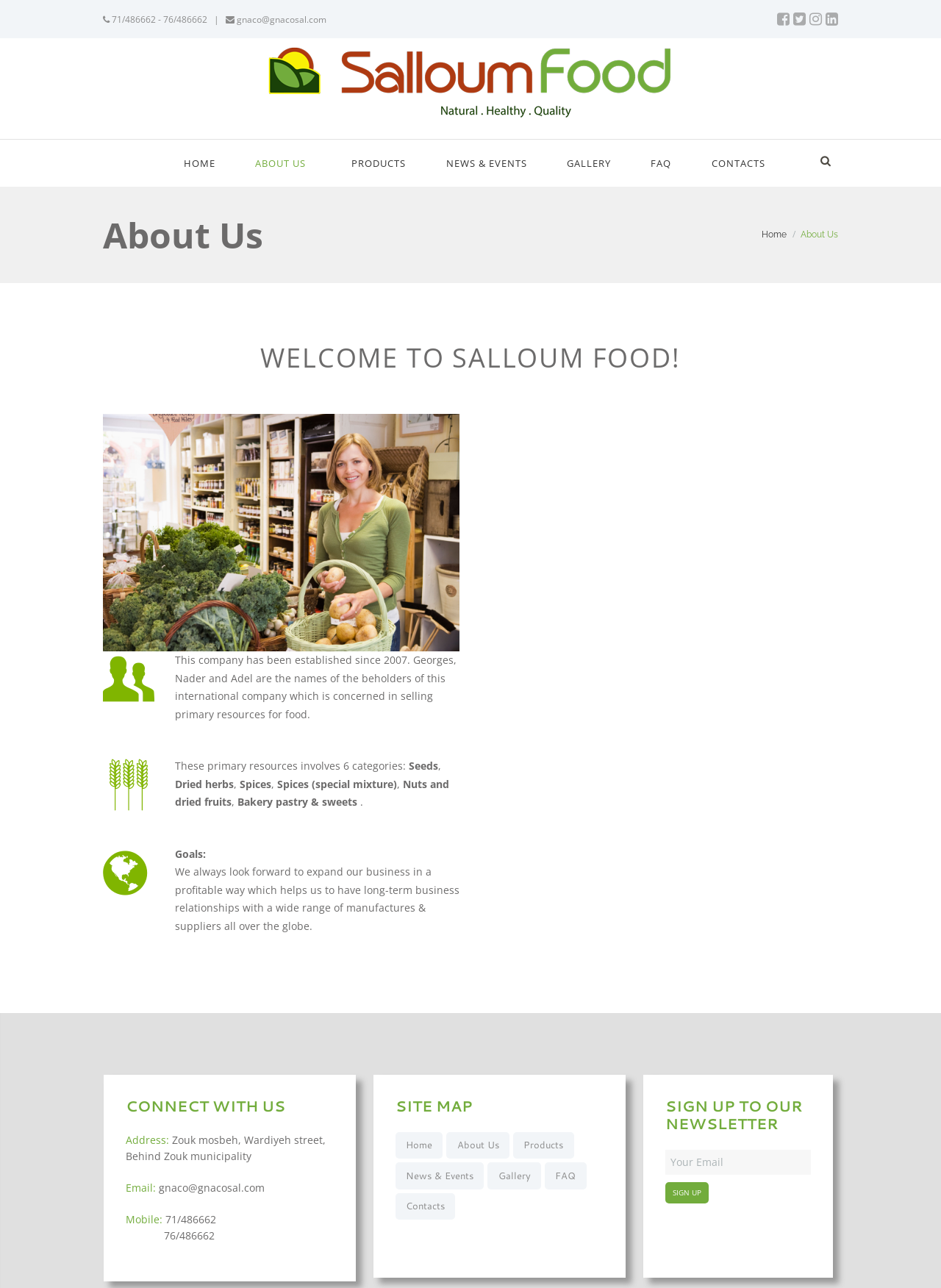Determine the bounding box coordinates for the clickable element to execute this instruction: "Click on the HOME link". Provide the coordinates as four float numbers between 0 and 1, i.e., [left, top, right, bottom].

[0.195, 0.114, 0.243, 0.14]